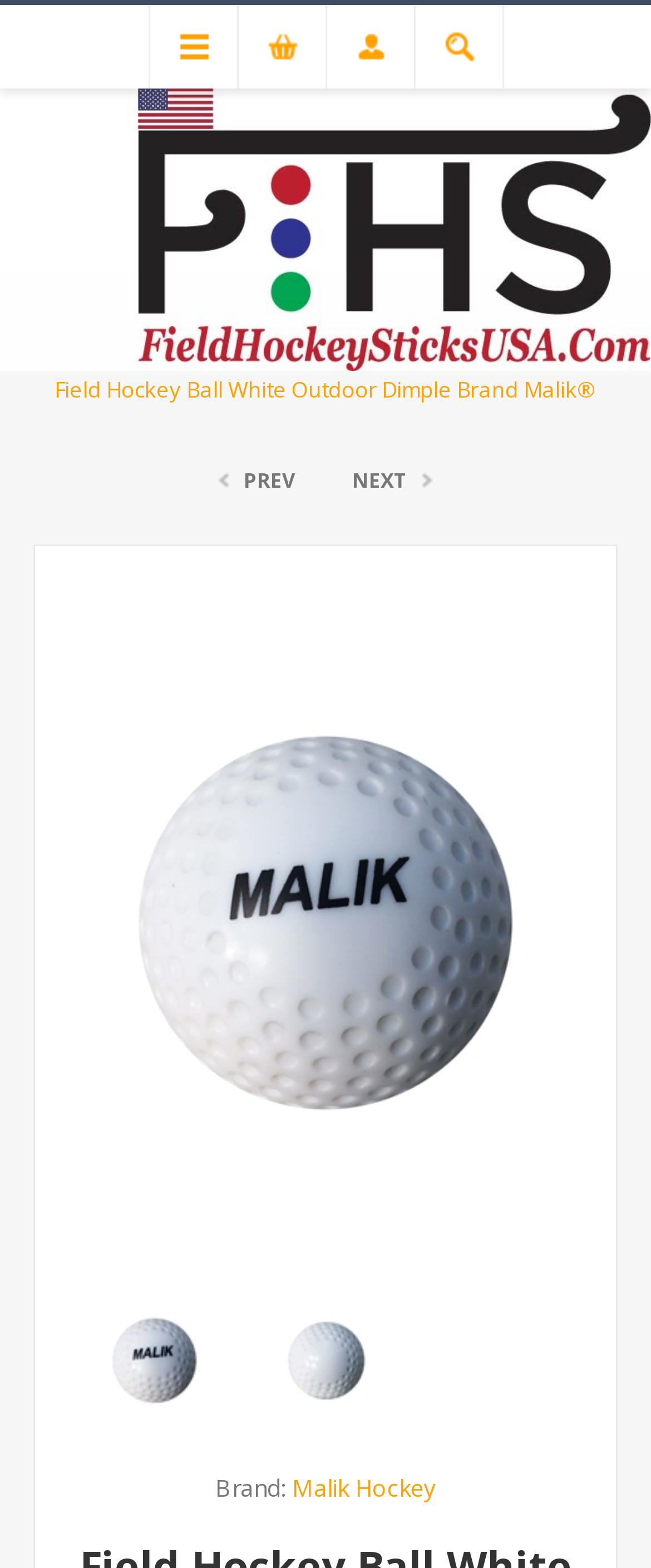Locate the bounding box coordinates of the clickable region to complete the following instruction: "Explore Field Hockey Balls."

[0.395, 0.205, 0.672, 0.224]